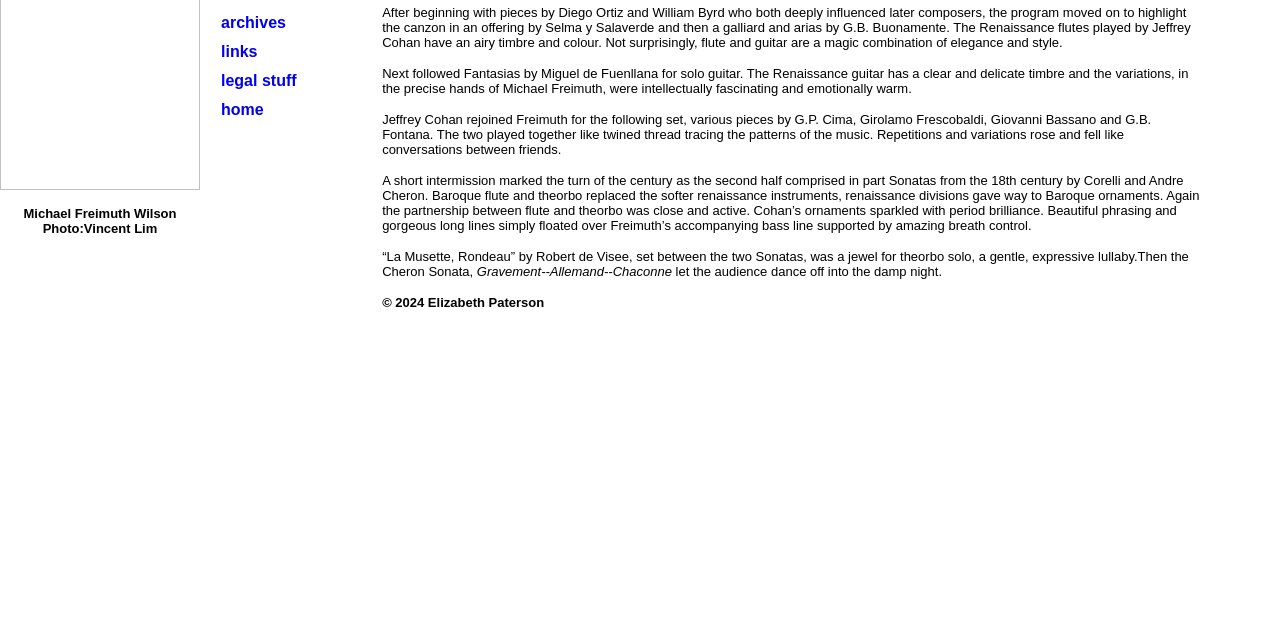Find the bounding box coordinates for the HTML element described as: "home". The coordinates should consist of four float values between 0 and 1, i.e., [left, top, right, bottom].

[0.173, 0.158, 0.206, 0.184]